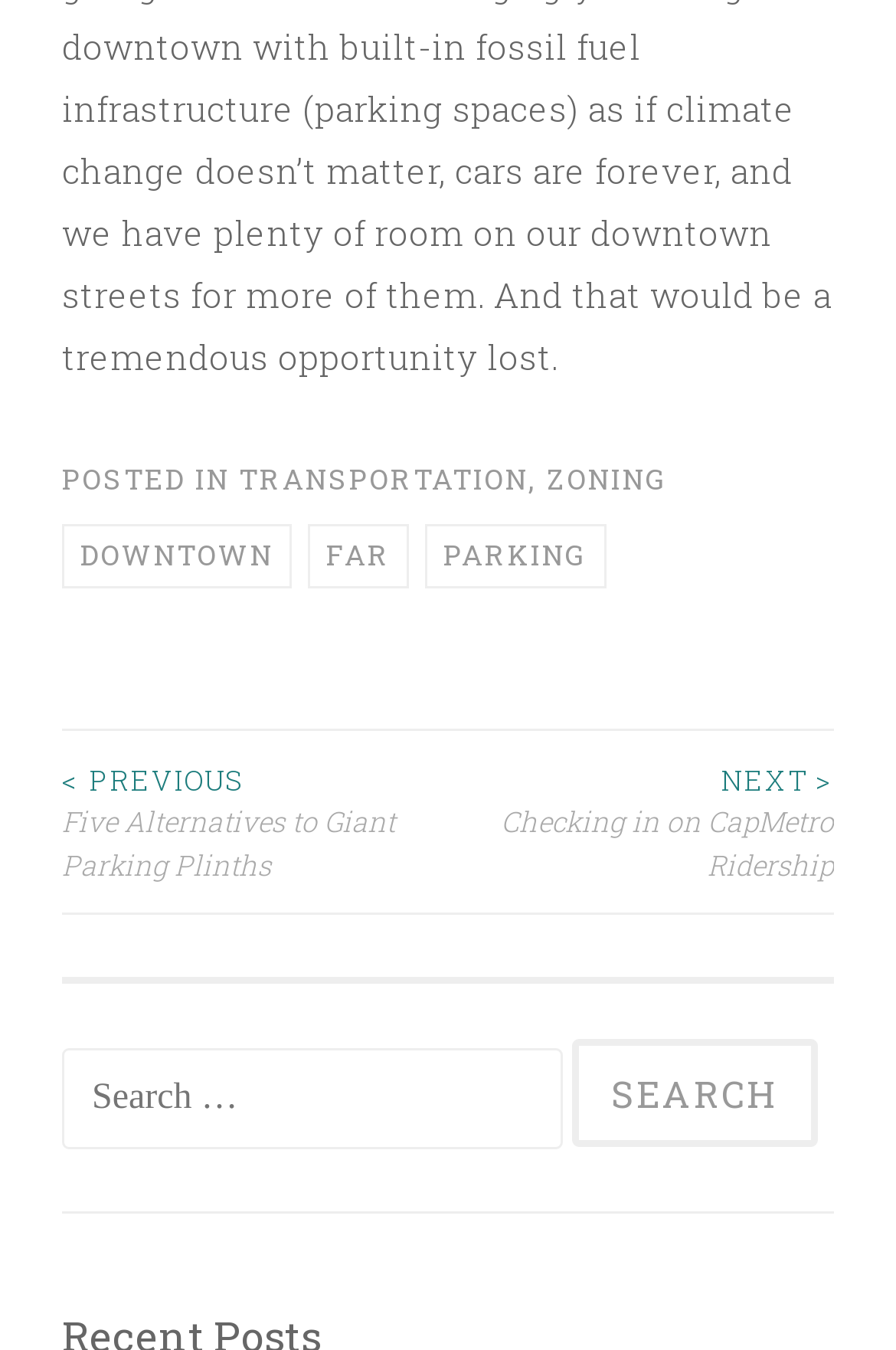For the given element description parent_node: Search for: value="Search", determine the bounding box coordinates of the UI element. The coordinates should follow the format (top-left x, top-left y, bottom-right x, bottom-right y) and be within the range of 0 to 1.

[0.638, 0.769, 0.913, 0.849]